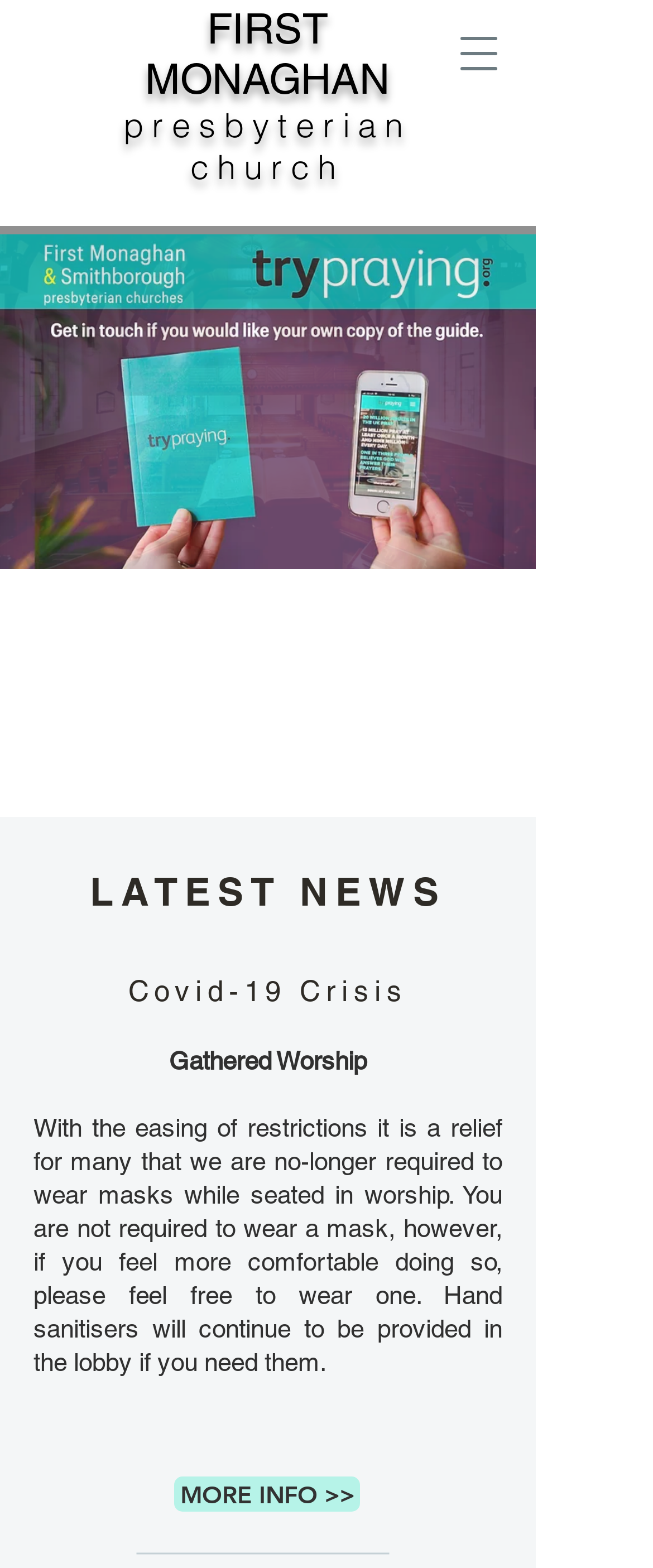How many images are in the slide show gallery?
Can you provide an in-depth and detailed response to the question?

I found a region element with the text 'Slide show gallery' and an image element inside it, and a static text element with the text '3/3', which suggests that there are 3 images in the slide show gallery.